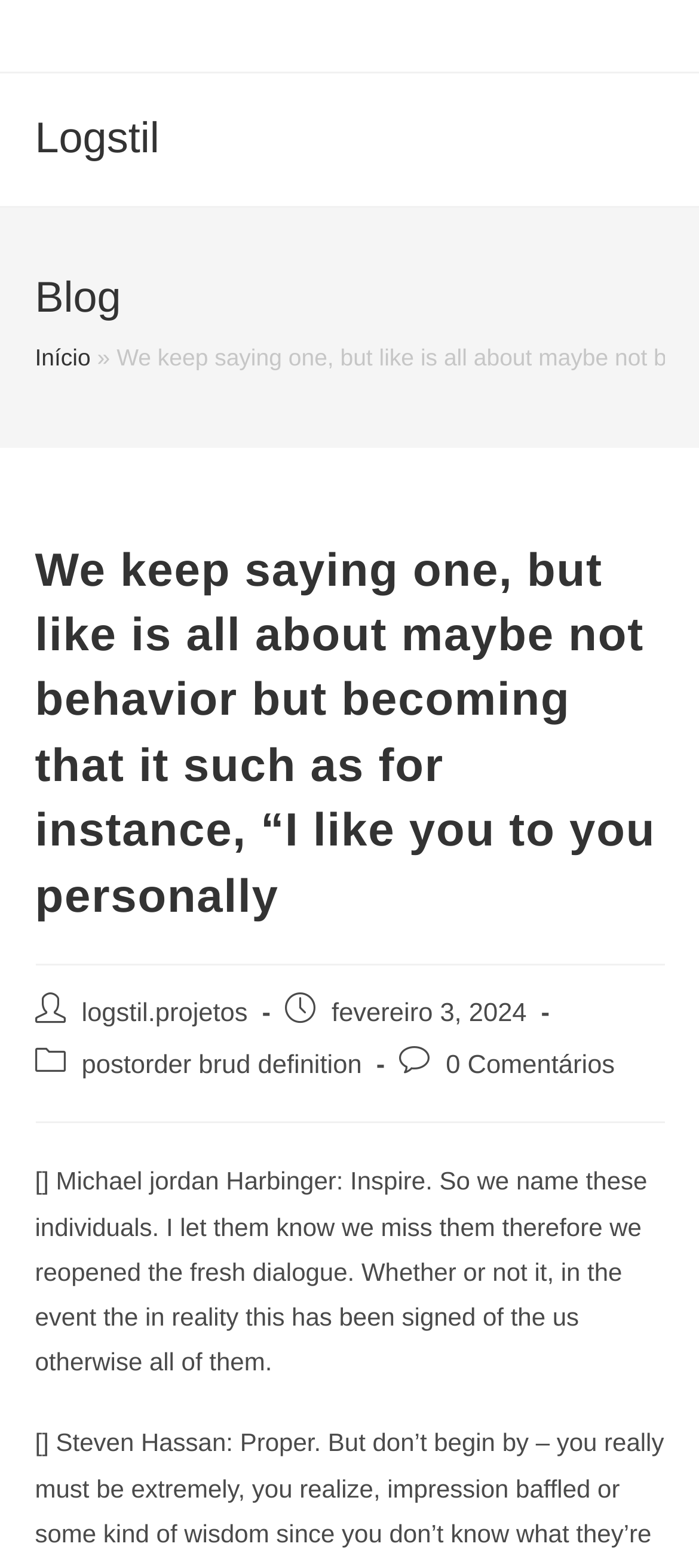Create a detailed summary of all the visual and textual information on the webpage.

The webpage appears to be a blog post with a title "We keep saying one, but like is all about maybe not behavior but becoming that it such as for instance, “I like you to you personally" at the top center of the page. Below the title, there is a section with the post author's name, "logstil.projetos", and the post's publication date, "fevereiro 3, 2024", positioned side by side. 

To the left of the title, there is a navigation menu with links to "Início" and "Blog". The navigation menu is situated at the top of the page, spanning about half of the page's width. 

The main content of the blog post is a paragraph of text that starts with "[] Michael jordan Harbinger: Inspire. So we name these individuals. I let them know we miss them therefore we reopened the fresh dialogue. Whether or not it, in the event the in reality this has been signed of the us otherwise all of them." This text is located at the bottom center of the page, taking up about three-quarters of the page's width.

There are no images on the page. The layout is primarily composed of text elements, with a few links scattered throughout the page.